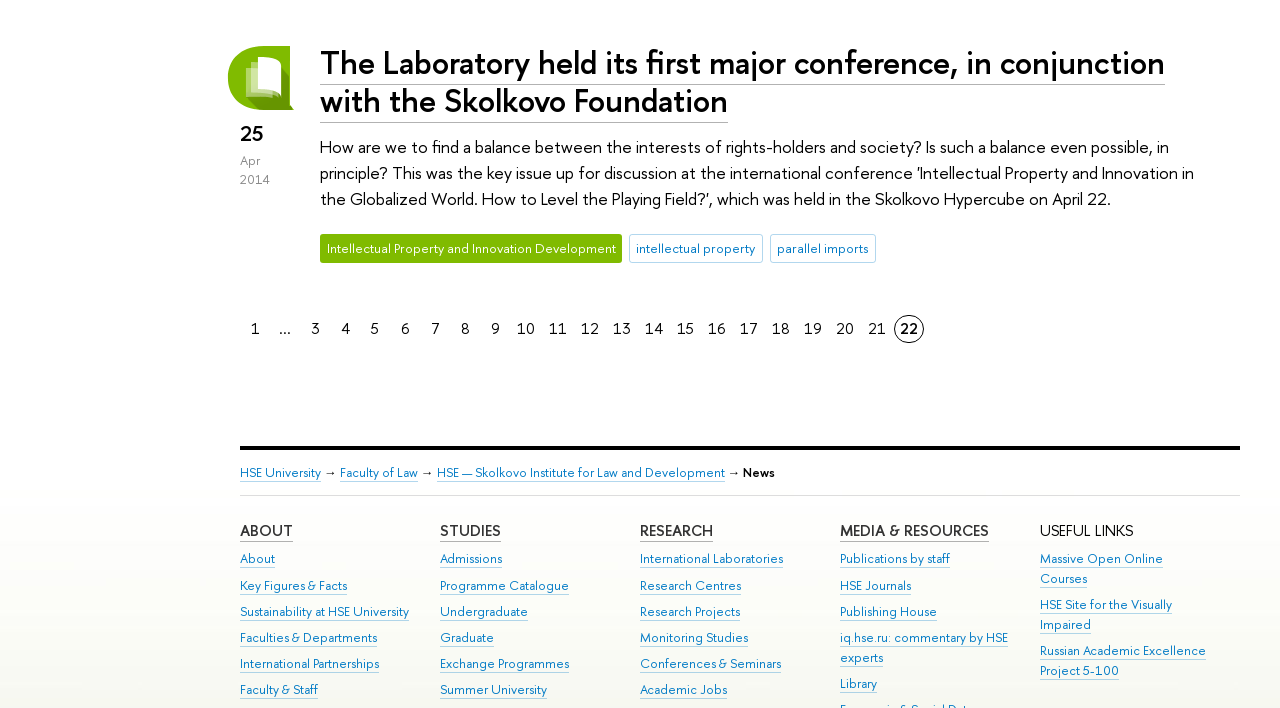Find and indicate the bounding box coordinates of the region you should select to follow the given instruction: "Read about the HSE University".

[0.188, 0.655, 0.251, 0.681]